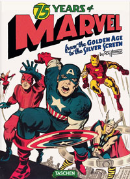Using the information in the image, give a comprehensive answer to the question: 
What era of comics is mentioned in the title?

The title of the book mentions 'From the Golden Age to the Silver Screen', which implies that the book covers the history of Marvel Comics from its inception in the Golden Age of comics to its significant impact on modern media and cinema.